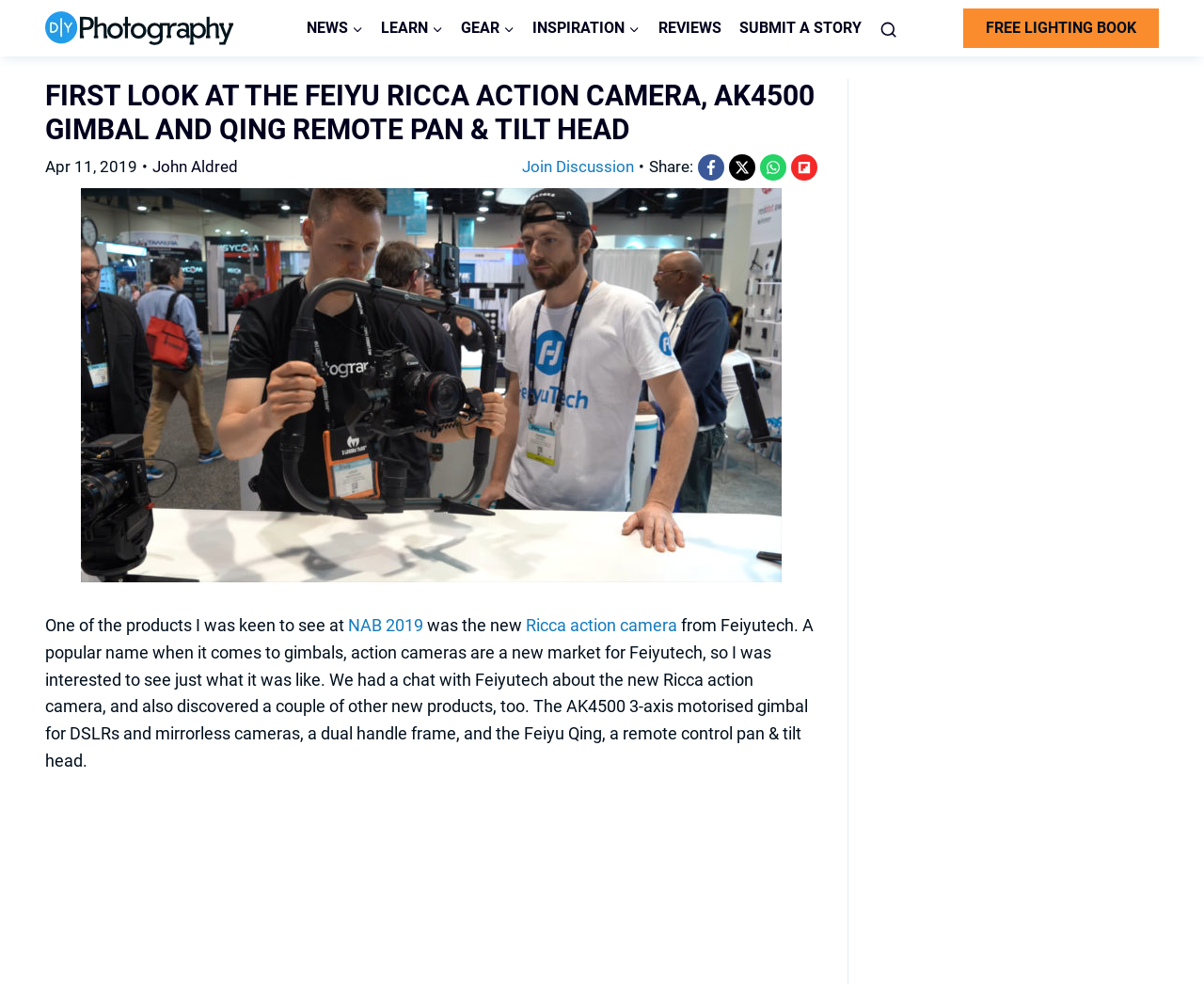Can you determine the bounding box coordinates of the area that needs to be clicked to fulfill the following instruction: "Read the article by John Aldred"?

[0.127, 0.157, 0.316, 0.183]